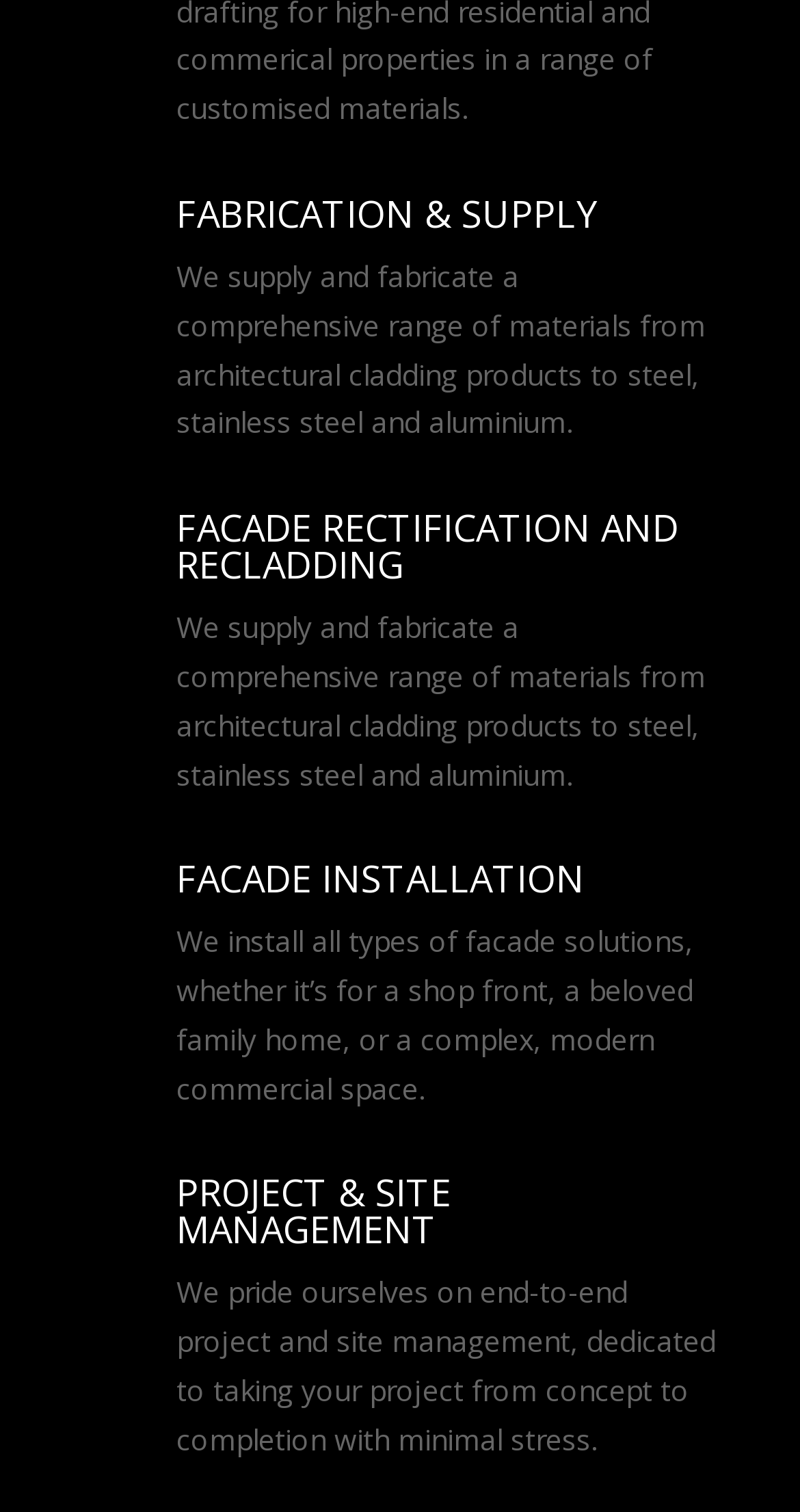Please identify the bounding box coordinates of the area I need to click to accomplish the following instruction: "Click on PROJECT & SITE MANAGEMENT".

[0.221, 0.773, 0.564, 0.83]